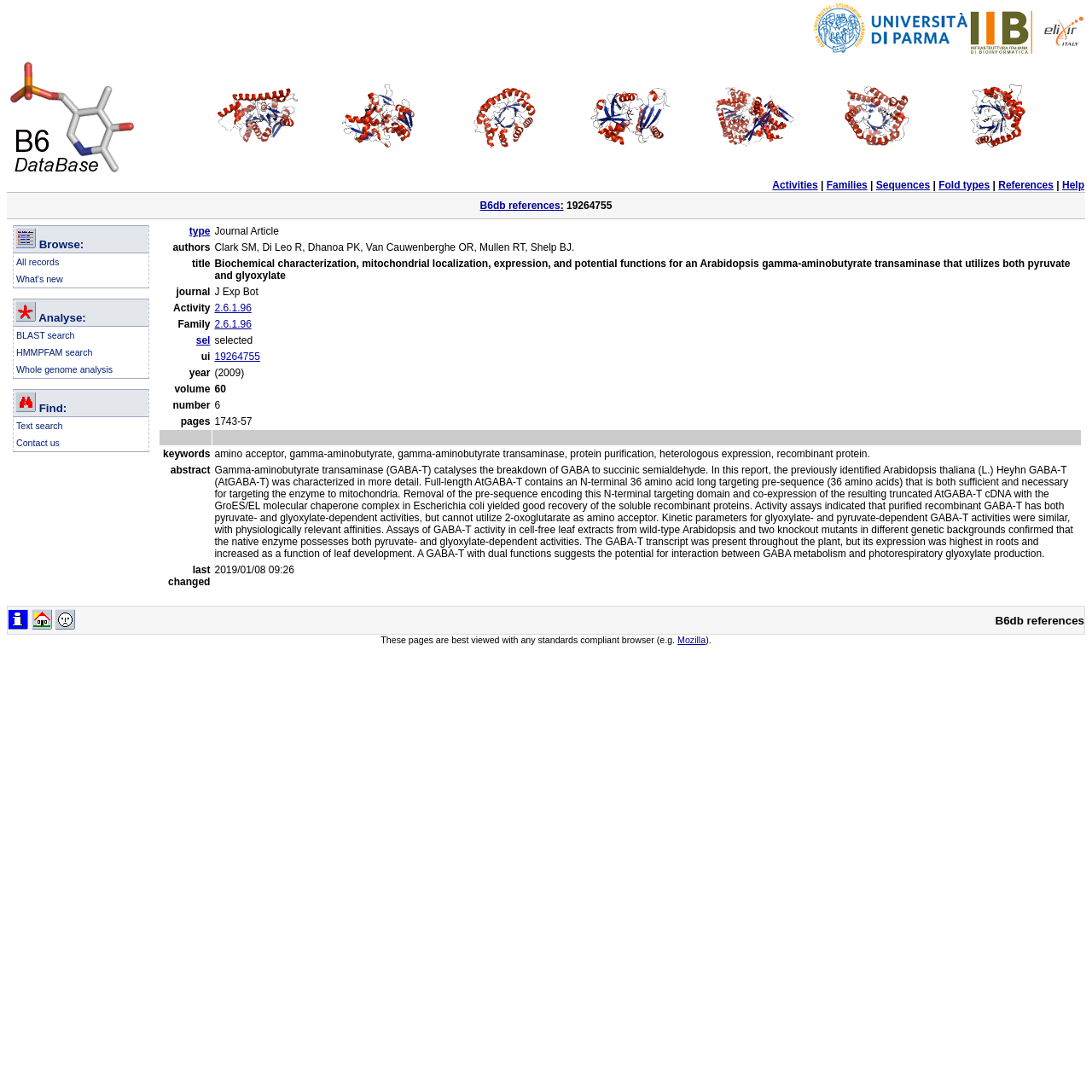Pinpoint the bounding box coordinates of the area that must be clicked to complete this instruction: "Explore Related People".

None